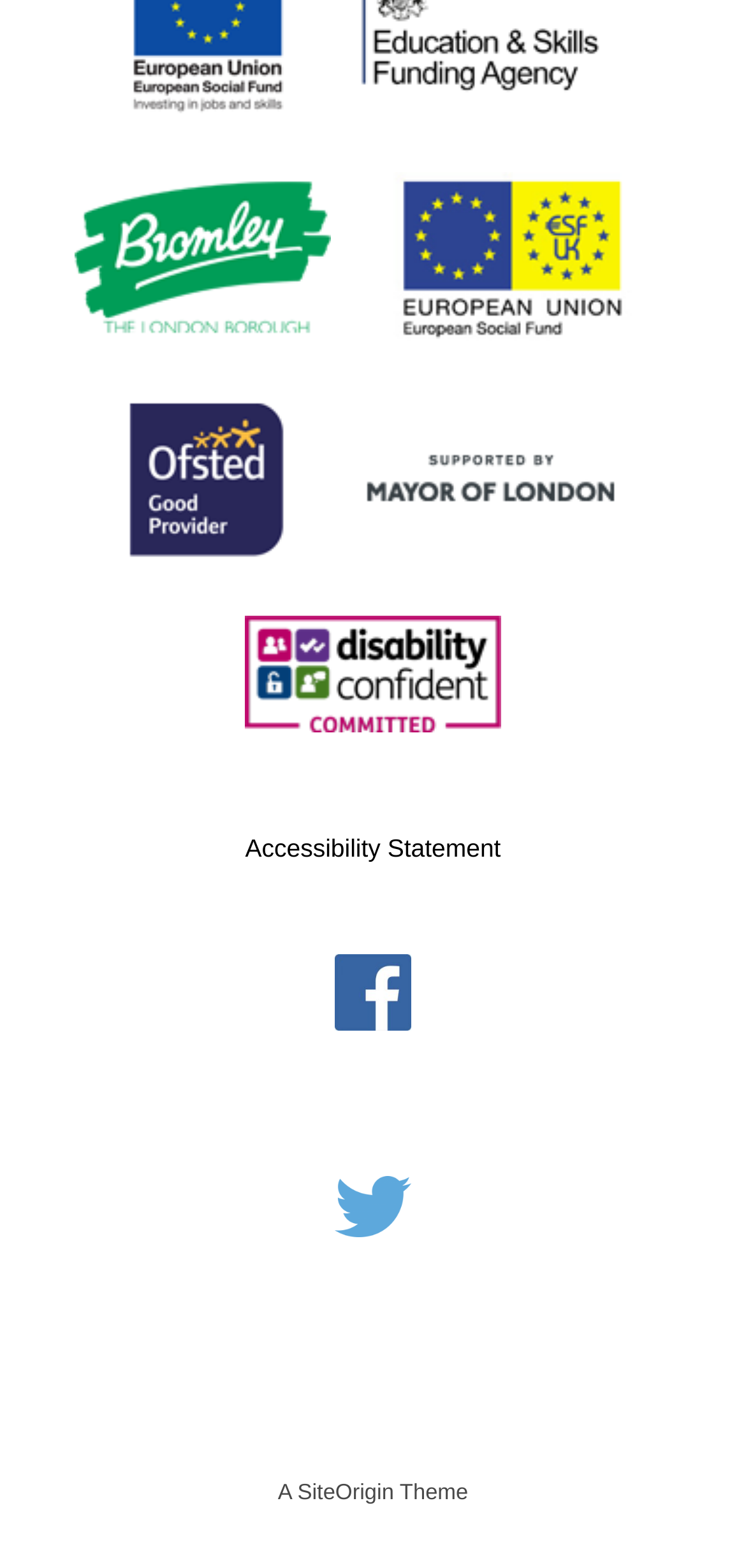Using floating point numbers between 0 and 1, provide the bounding box coordinates in the format (top-left x, top-left y, bottom-right x, bottom-right y). Locate the UI element described here: alt="Twitter link"

[0.077, 0.785, 0.923, 0.825]